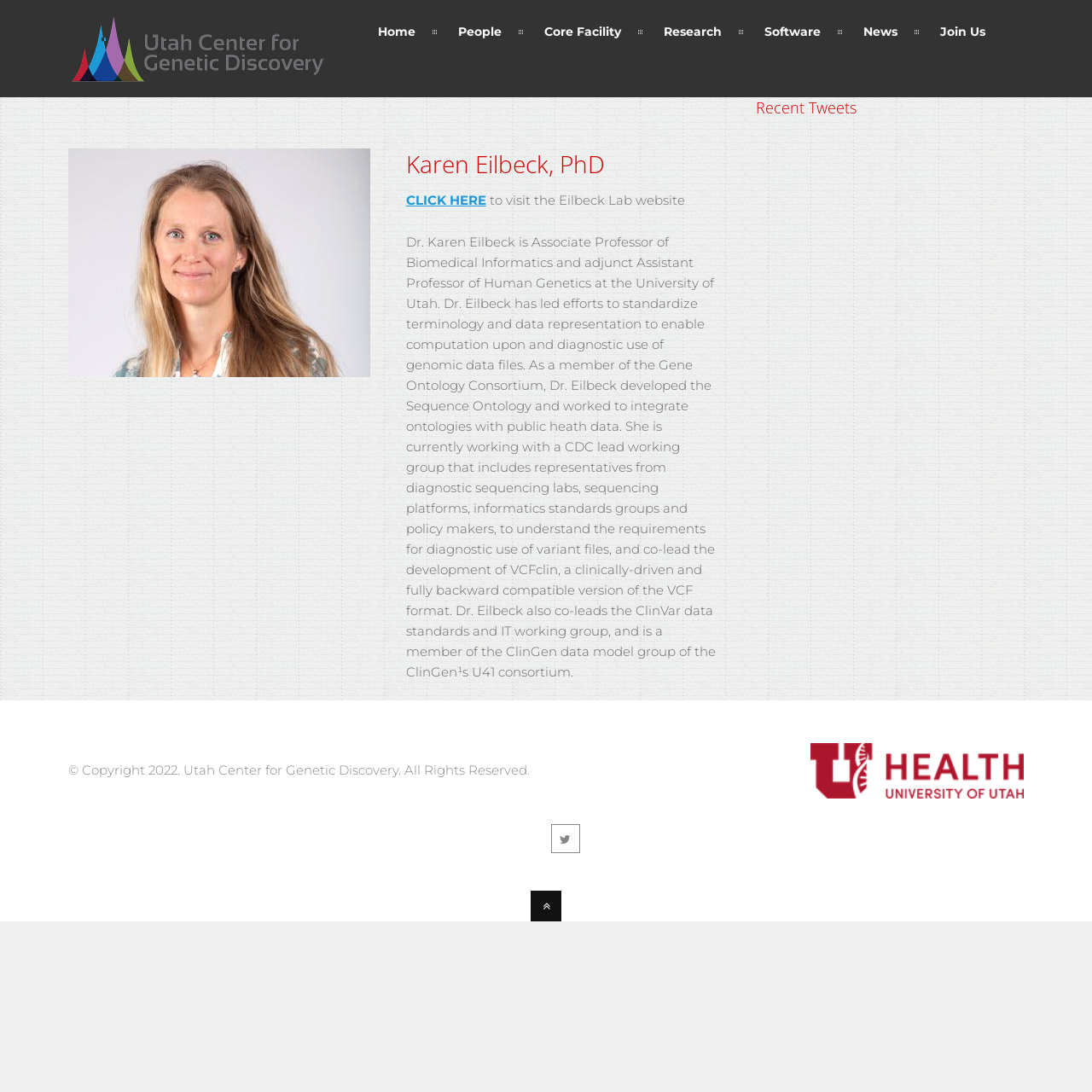Explain the features and main sections of the webpage comprehensively.

The webpage is about Karen Eilbeck, a researcher at the Utah Center for Genetic Discovery. At the top left, there is a logo of the Utah Center for Genetic Discovery, accompanied by a link to the center's homepage. To the right of the logo, there are several links to different sections of the website, including Home, People, Core Facility, Research, Software, News, and Join Us.

Below the top navigation bar, there is a large section dedicated to Karen Eilbeck's profile. It features a figure of Karen Eilbeck on the left, with a heading "Karen Eilbeck, PhD" above it. To the right of the figure, there is a link to visit the Eilbeck Lab website, followed by a brief description of Dr. Eilbeck's background and research interests.

On the right side of the page, there is a section titled "Recent Tweets". Below the main content area, there is a footer section that contains copyright information, including a logo of the Utah Center for Genetic Discovery, the copyright year, and a statement reserving all rights. There are also two social media links at the bottom of the page.